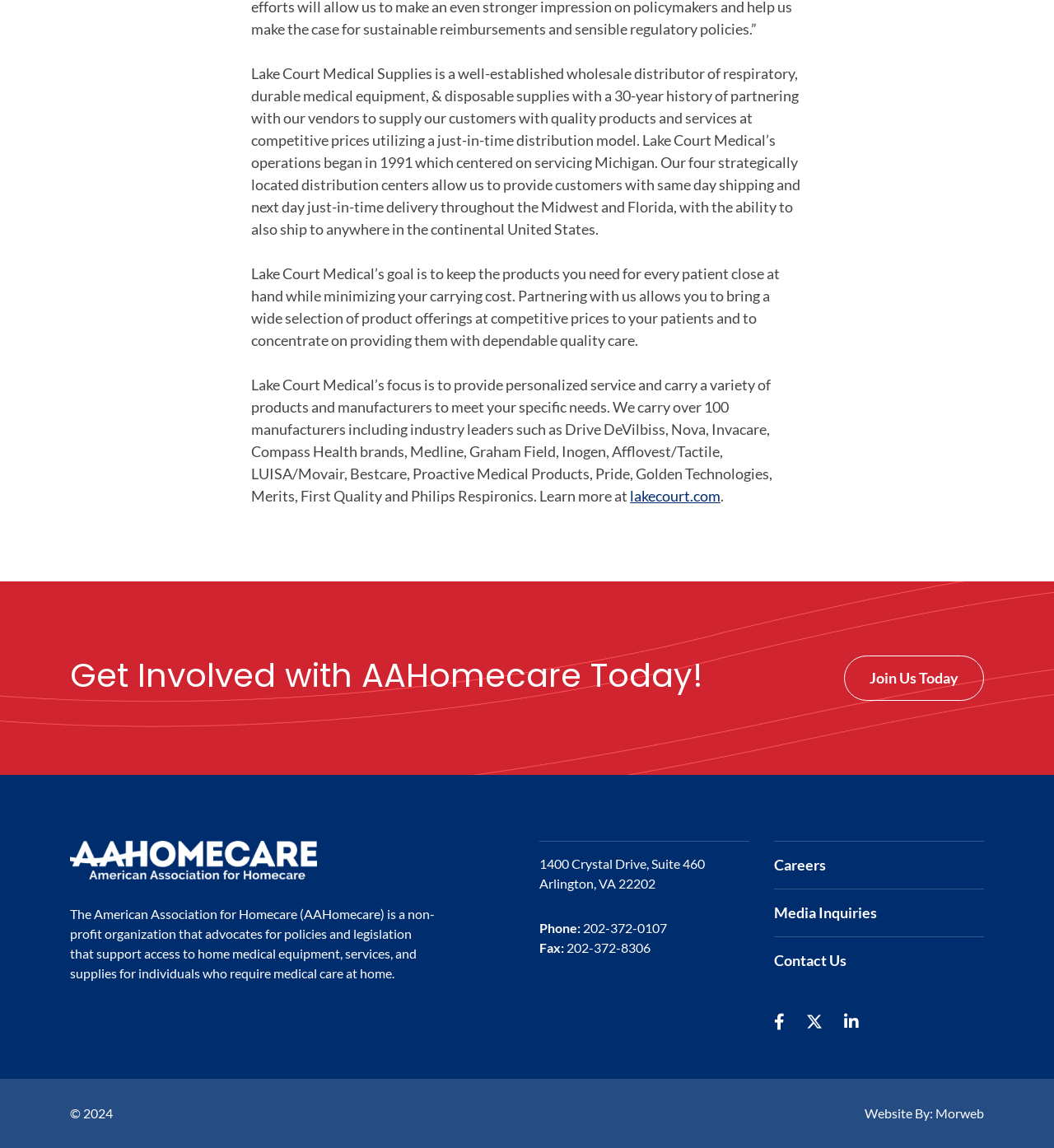Based on the element description: "lakecourt.com", identify the bounding box coordinates for this UI element. The coordinates must be four float numbers between 0 and 1, listed as [left, top, right, bottom].

[0.598, 0.424, 0.684, 0.44]